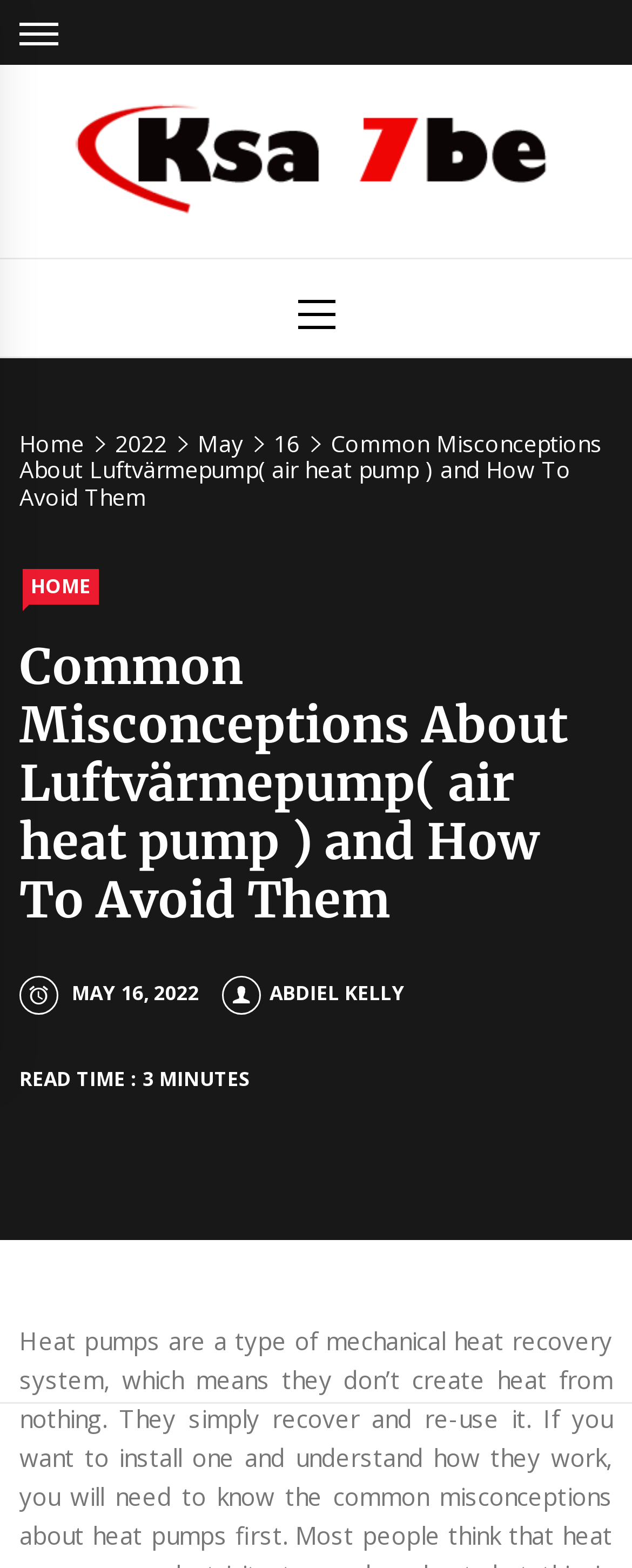Generate the title text from the webpage.

Common Misconceptions About Luftvärmepump( air heat pump ) and How To Avoid Them